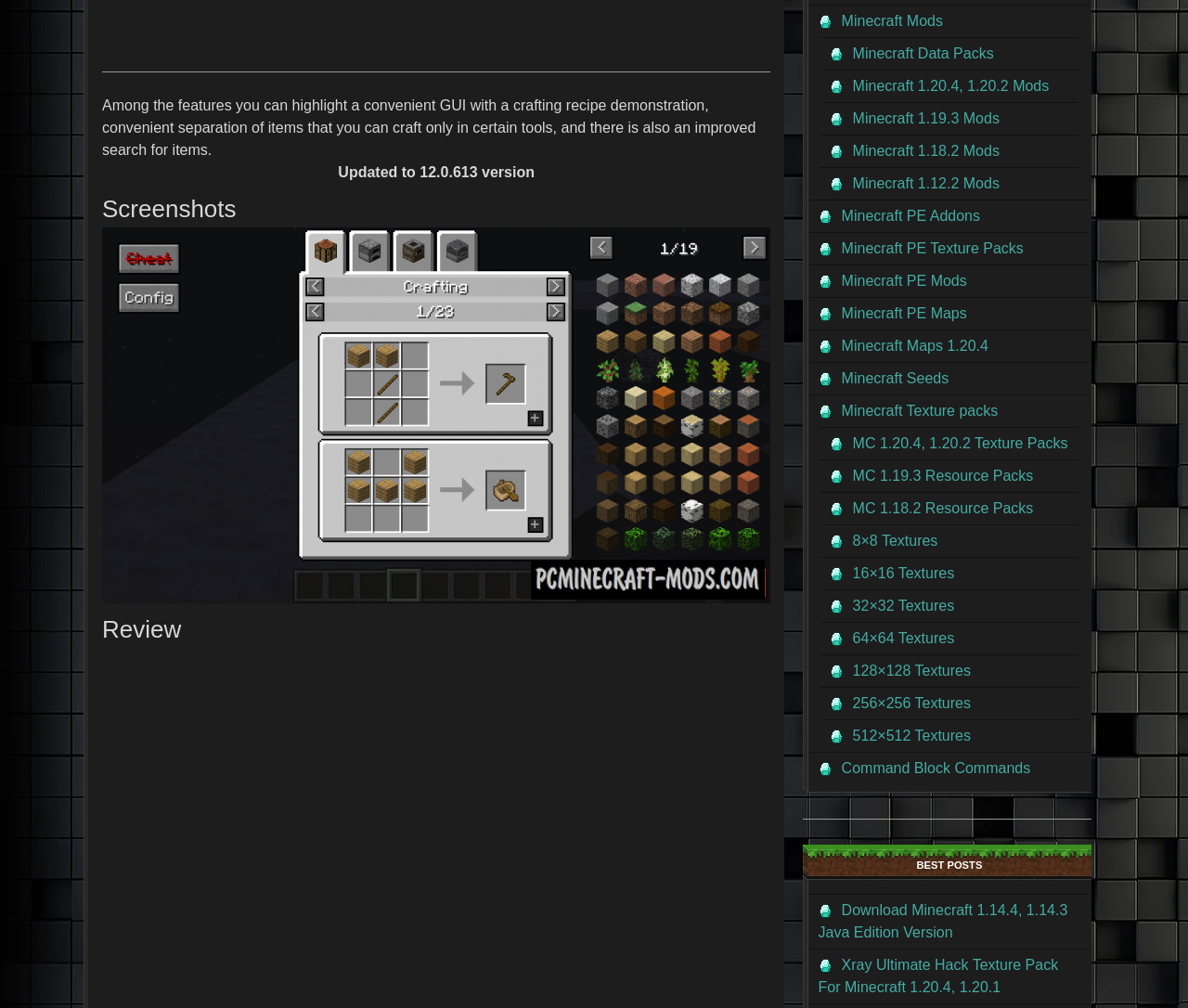Please determine the bounding box coordinates of the element's region to click in order to carry out the following instruction: "Read the Review". The coordinates should be four float numbers between 0 and 1, i.e., [left, top, right, bottom].

[0.086, 0.613, 0.649, 0.635]